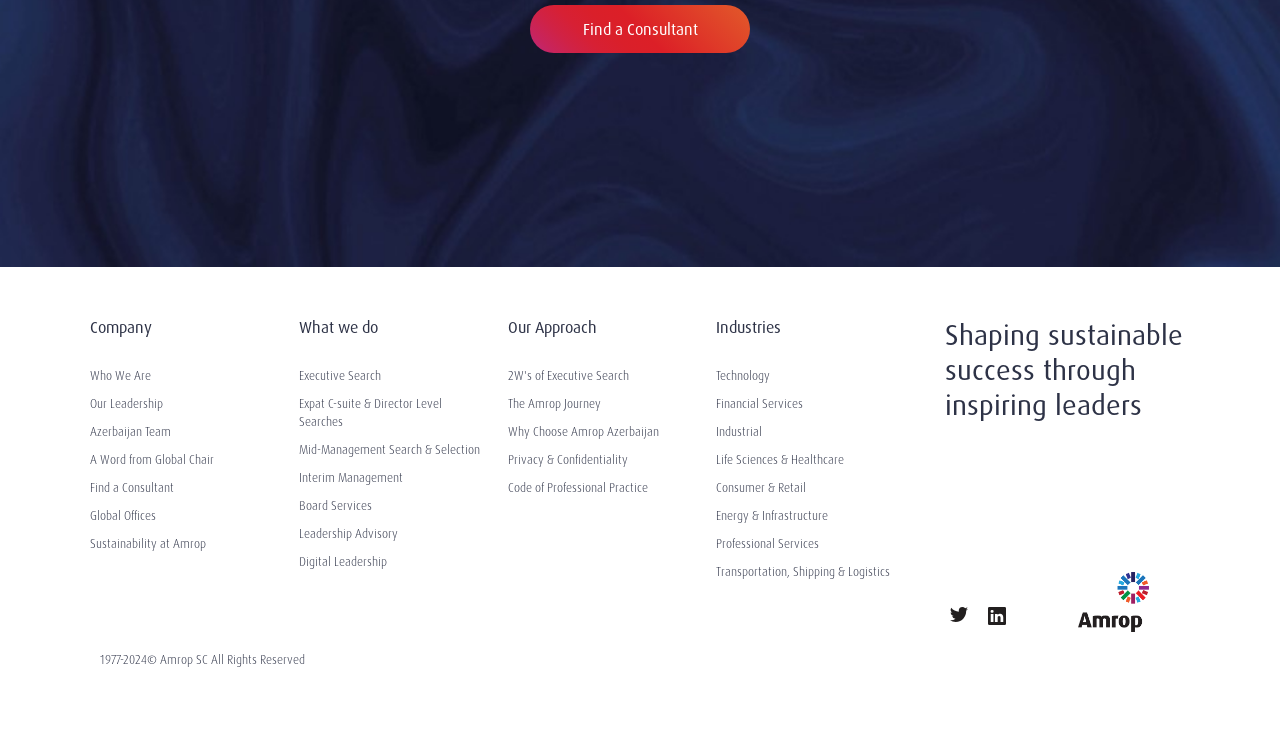Point out the bounding box coordinates of the section to click in order to follow this instruction: "Click on Home".

None